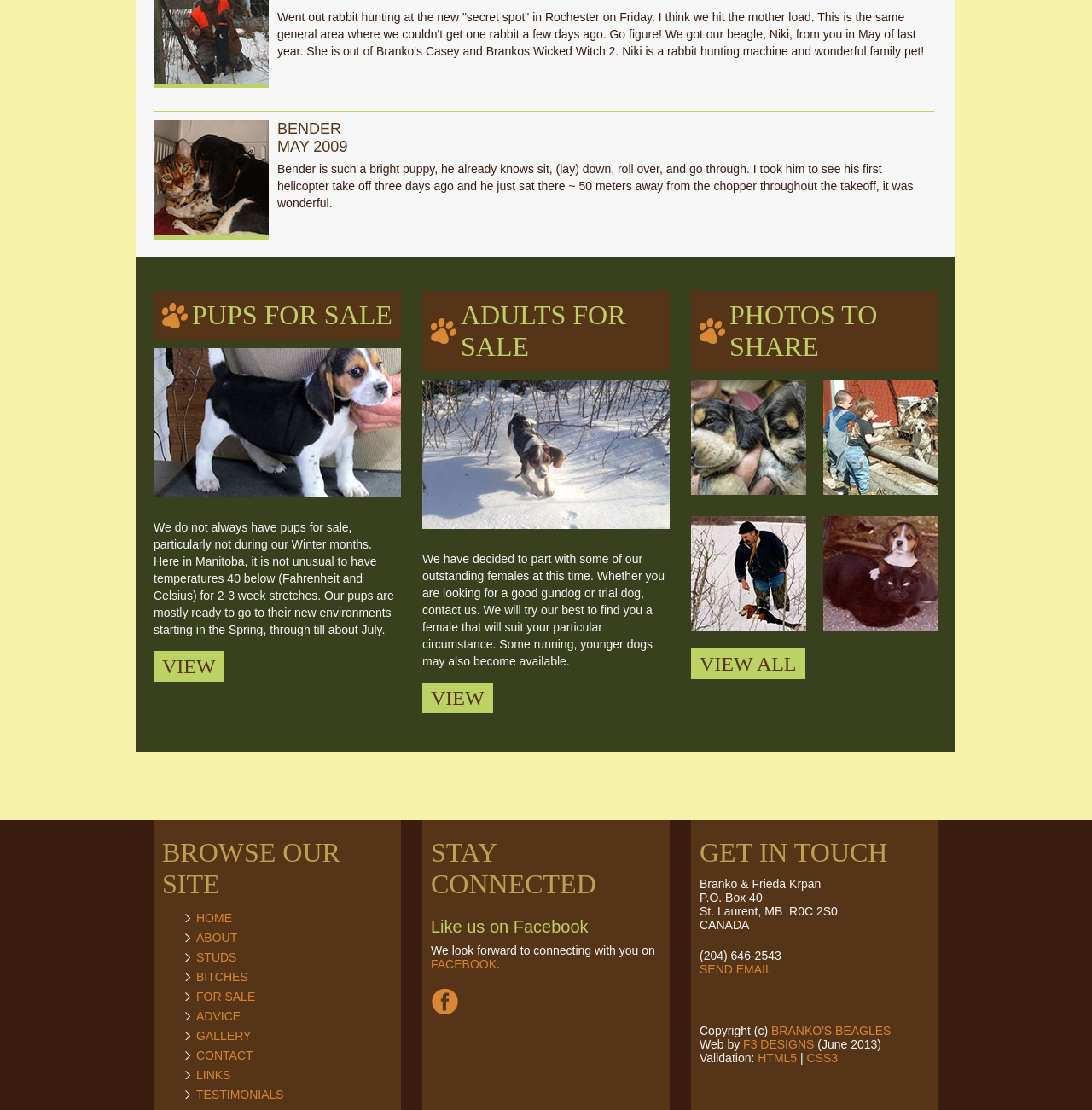How many links are there in the 'BROWSE OUR SITE' section?
Please answer the question with as much detail as possible using the screenshot.

The 'BROWSE OUR SITE' section contains a list of links, including 'HOME', 'ABOUT', 'STUDS', 'BITCHES', 'FOR SALE', 'ADVICE', 'GALLERY', 'CONTACT', and 'LINKS', totaling 9 links.